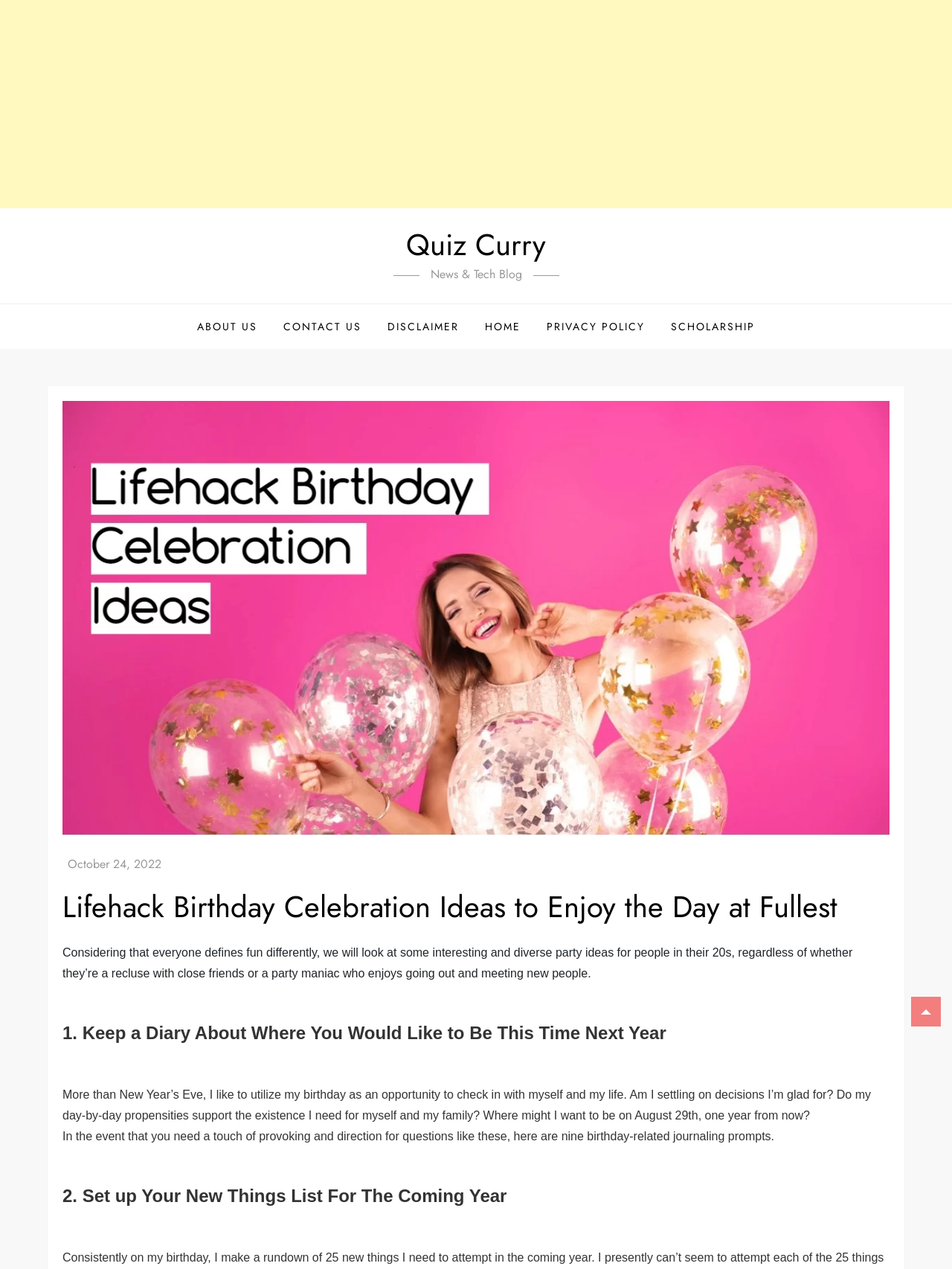Determine the bounding box for the UI element that matches this description: "parent_node: Skip to content".

[0.957, 0.785, 0.988, 0.809]